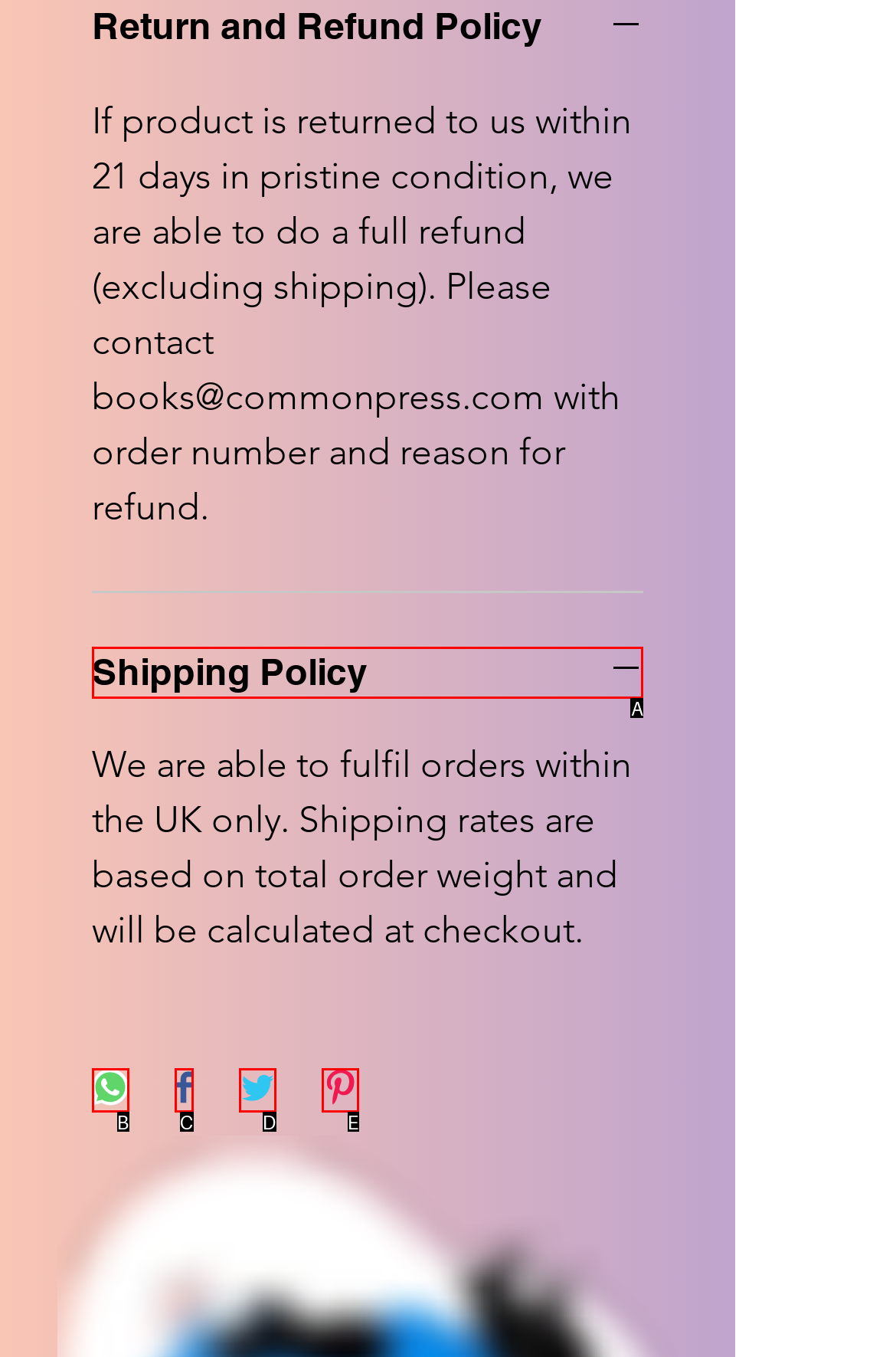Identify which HTML element matches the description: Shipping Policy
Provide your answer in the form of the letter of the correct option from the listed choices.

A